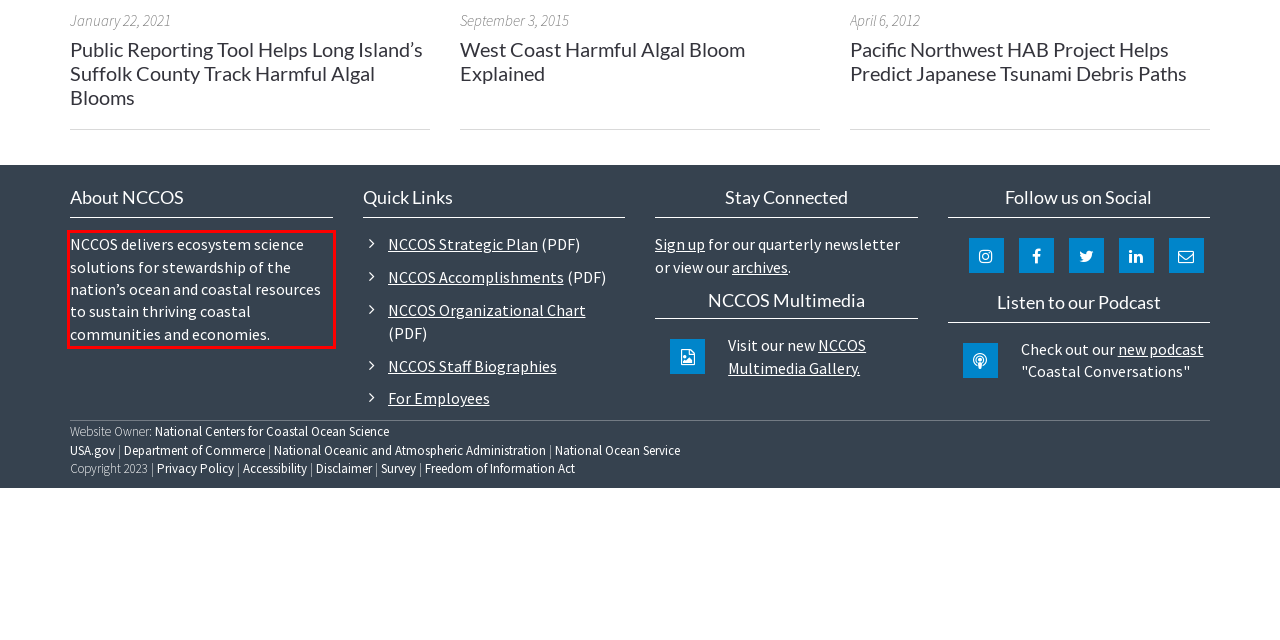You are given a screenshot showing a webpage with a red bounding box. Perform OCR to capture the text within the red bounding box.

NCCOS delivers ecosystem science solutions for stewardship of the nation’s ocean and coastal resources to sustain thriving coastal communities and economies.